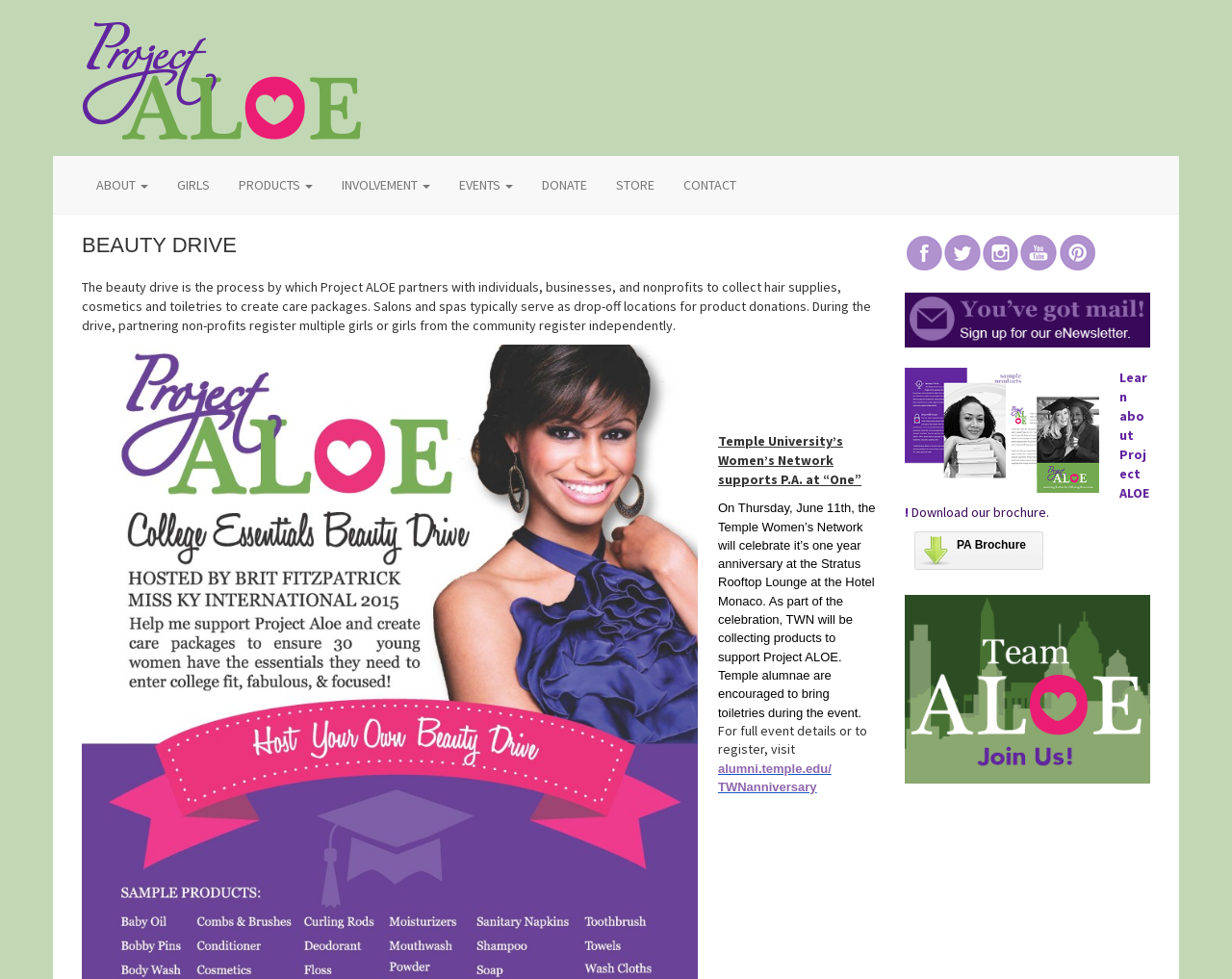Write an extensive caption that covers every aspect of the webpage.

The webpage is about Project ALOE, a beauty drive initiative. At the top, there is a heading "Project ALOE" with a link and an image next to it. Below this, there is a navigation menu with links to "ABOUT", "GIRLS", "PRODUCTS", "INVOLVEMENT", "EVENTS", "DONATE", "STORE", and "CONTACT".

On the left side of the page, there is a header section with a heading "BEAUTY DRIVE" and a paragraph of text explaining the beauty drive process, which involves collecting hair supplies, cosmetics, and toiletries to create care packages. The text also mentions that salons and spas serve as drop-off locations for product donations.

Below this, there are two more paragraphs of text. The first one mentions Temple University's Women's Network supporting Project ALOE at an event, and the second one provides details about the event, including a link to register.

On the right side of the page, there is a section with social media links, including Facebook, Twitter, Instagram, YouTube, and Pinterest, each with a purple icon. Below this, there is a section promoting Project ALOE's brochure, with an image of the brochure, a link to download it, and a brief description.

At the bottom of the page, there is a call to action to volunteer, with a link and an image.